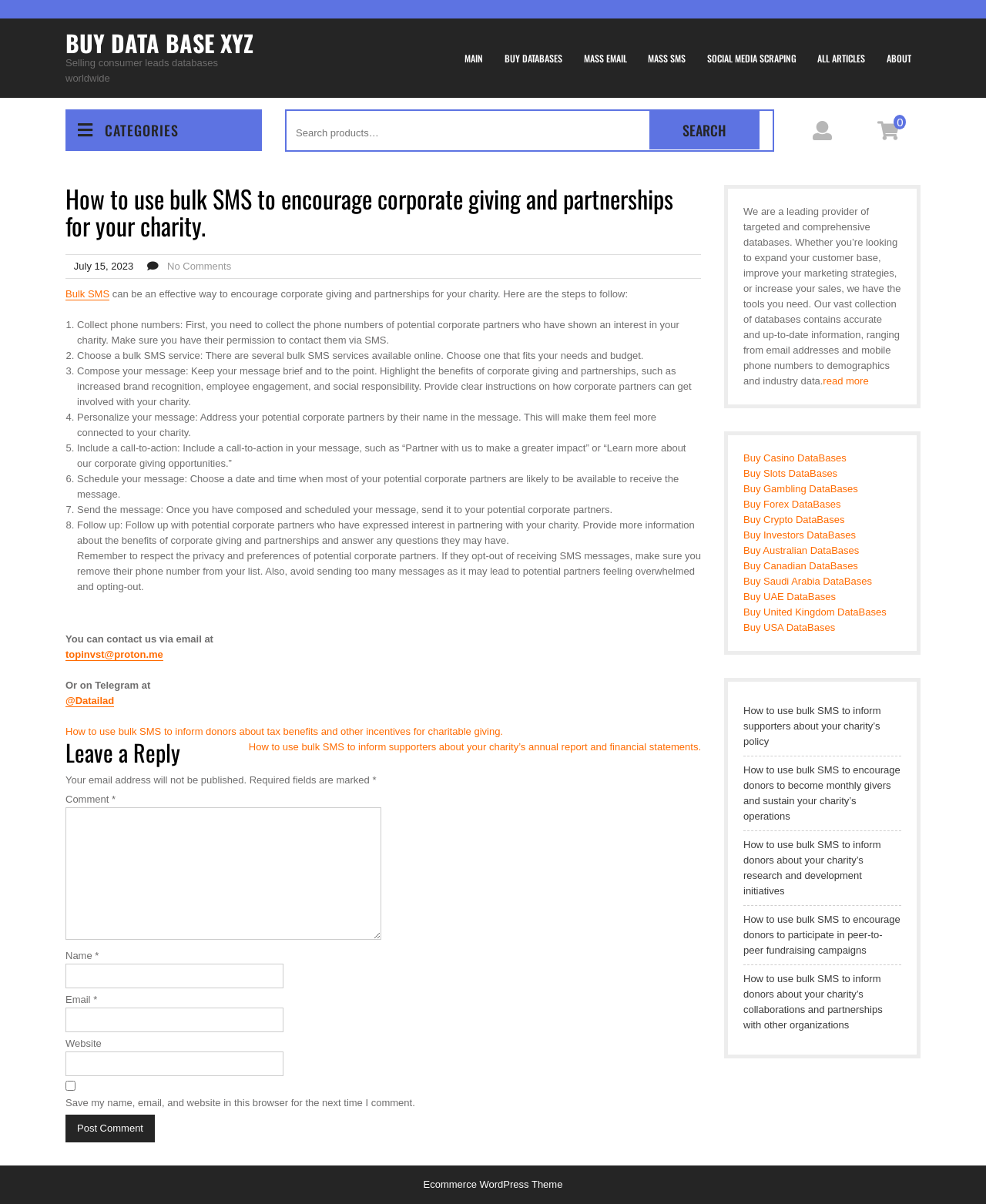Use a single word or phrase to respond to the question:
What is the purpose of the 'Post navigation' section?

To provide related articles